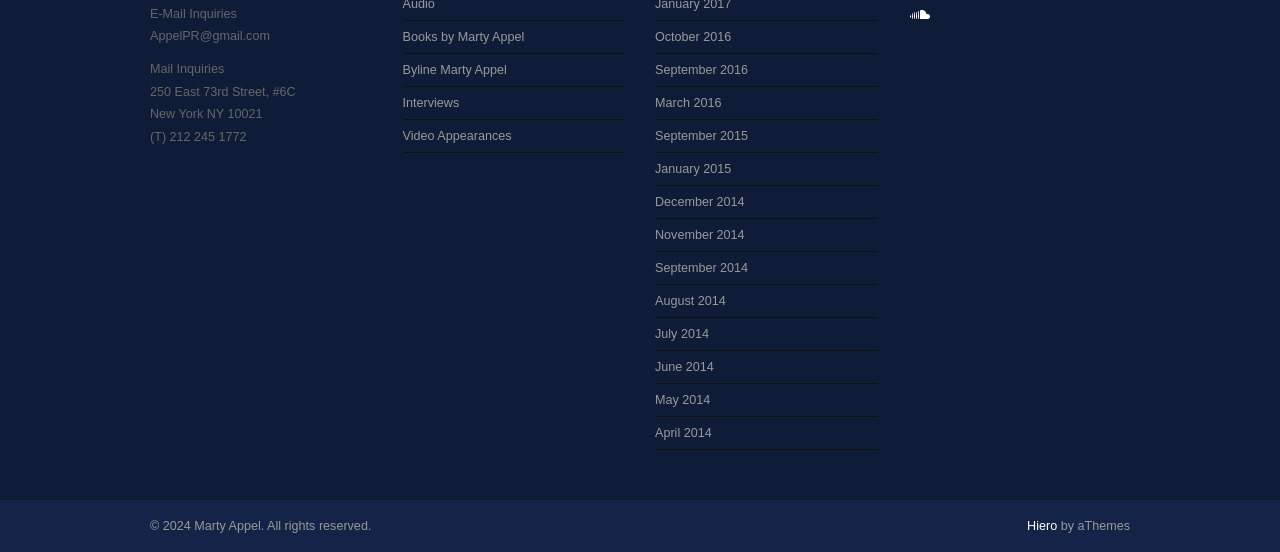What is the email address for inquiries?
Please give a detailed and elaborate answer to the question based on the image.

The email address for inquiries can be found in the top section of the webpage, where the contact information is listed. It is 'AppelPR@gmail.com'.